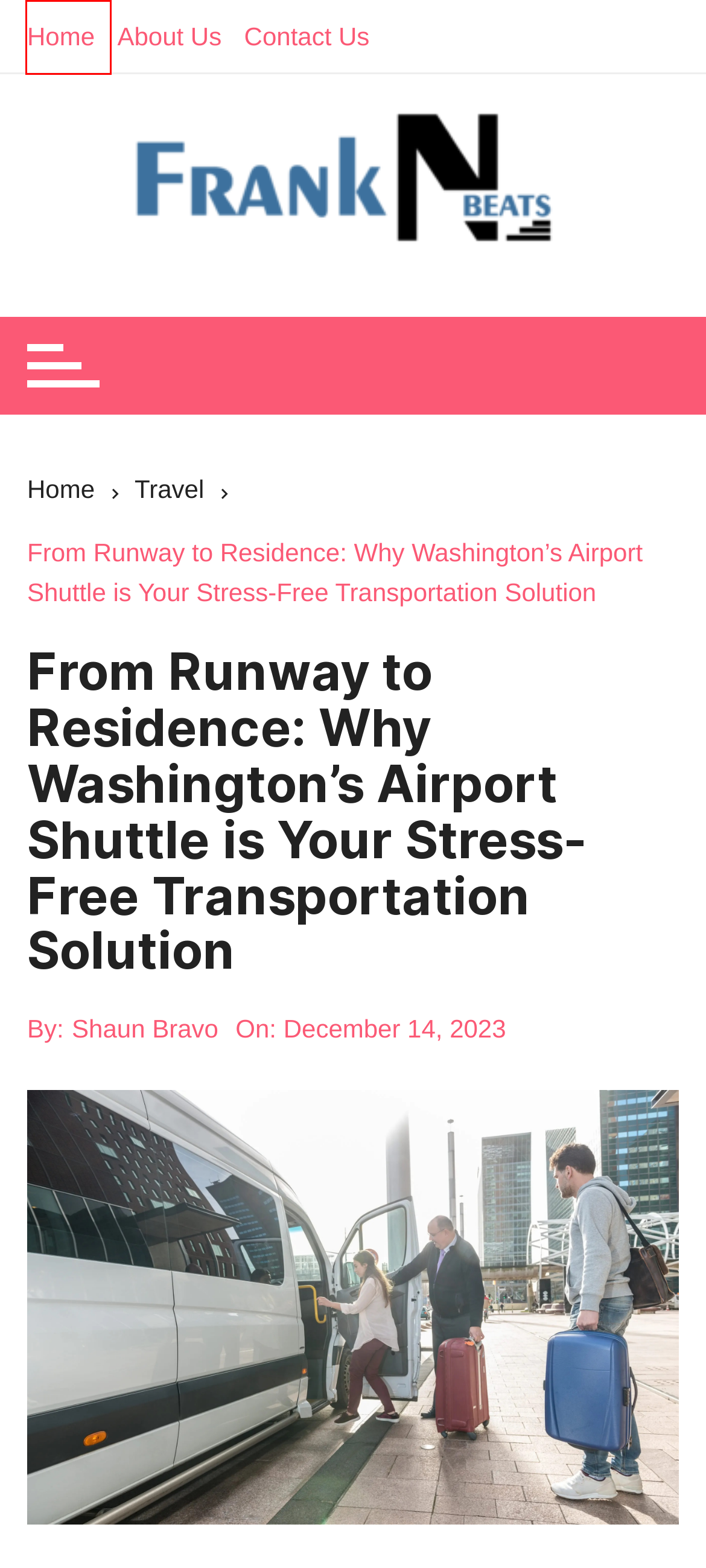You are presented with a screenshot of a webpage containing a red bounding box around a particular UI element. Select the best webpage description that matches the new webpage after clicking the element within the bounding box. Here are the candidates:
A. Contact Us - Frank N Beats
B. Travel Archives - Frank N Beats
C. Shaun Bravo, Author at Frank N Beats
D. pikashow official Archives - Frank N Beats
E. MyVideoTalk technologies Archives - Frank N Beats
F. About Us - Frank N Beats
G. Existence Archives - Frank N Beats
H. Frank N Beats | General Blog

H